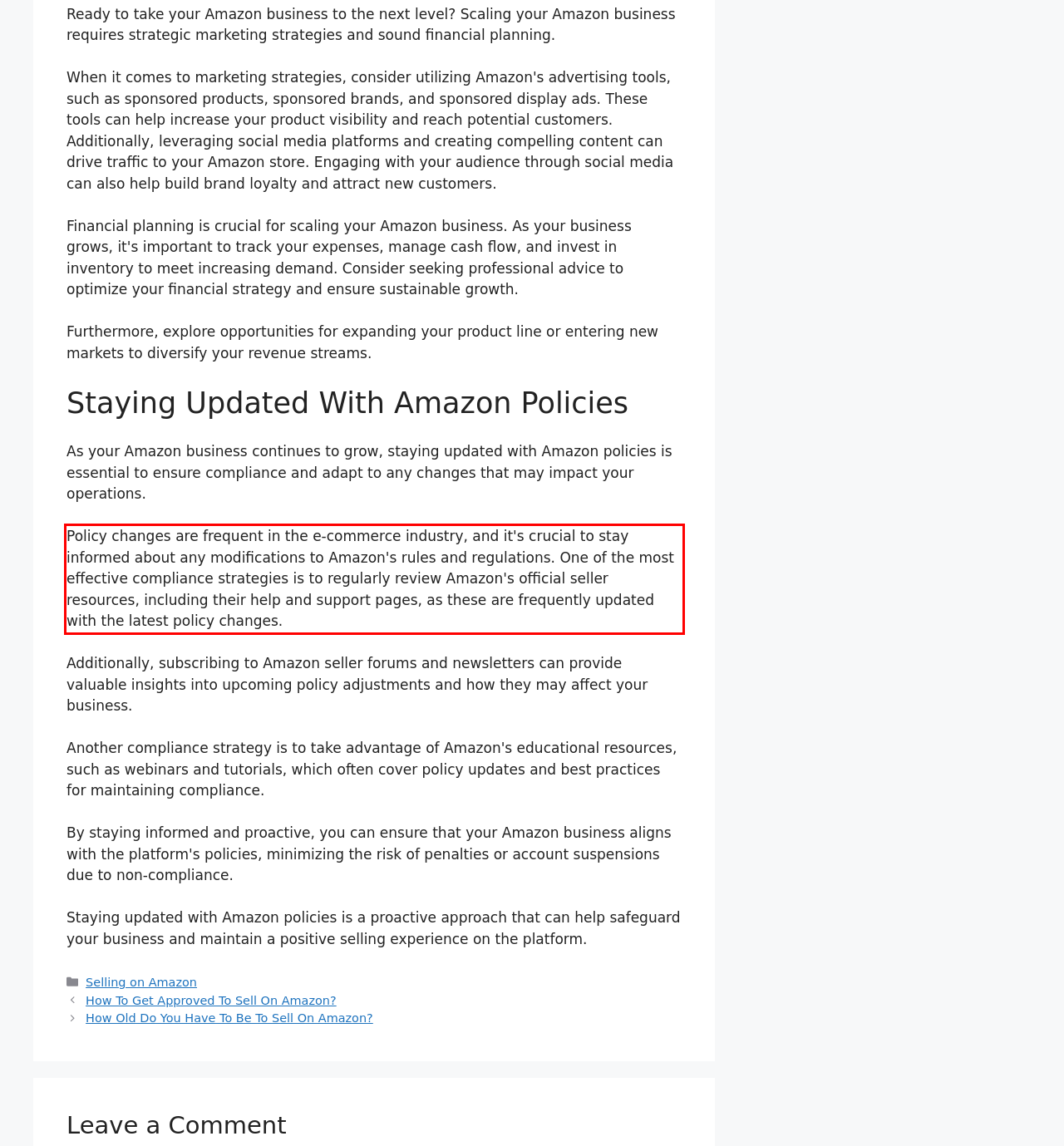Examine the screenshot of the webpage, locate the red bounding box, and perform OCR to extract the text contained within it.

Policy changes are frequent in the e-commerce industry, and it's crucial to stay informed about any modifications to Amazon's rules and regulations. One of the most effective compliance strategies is to regularly review Amazon's official seller resources, including their help and support pages, as these are frequently updated with the latest policy changes.